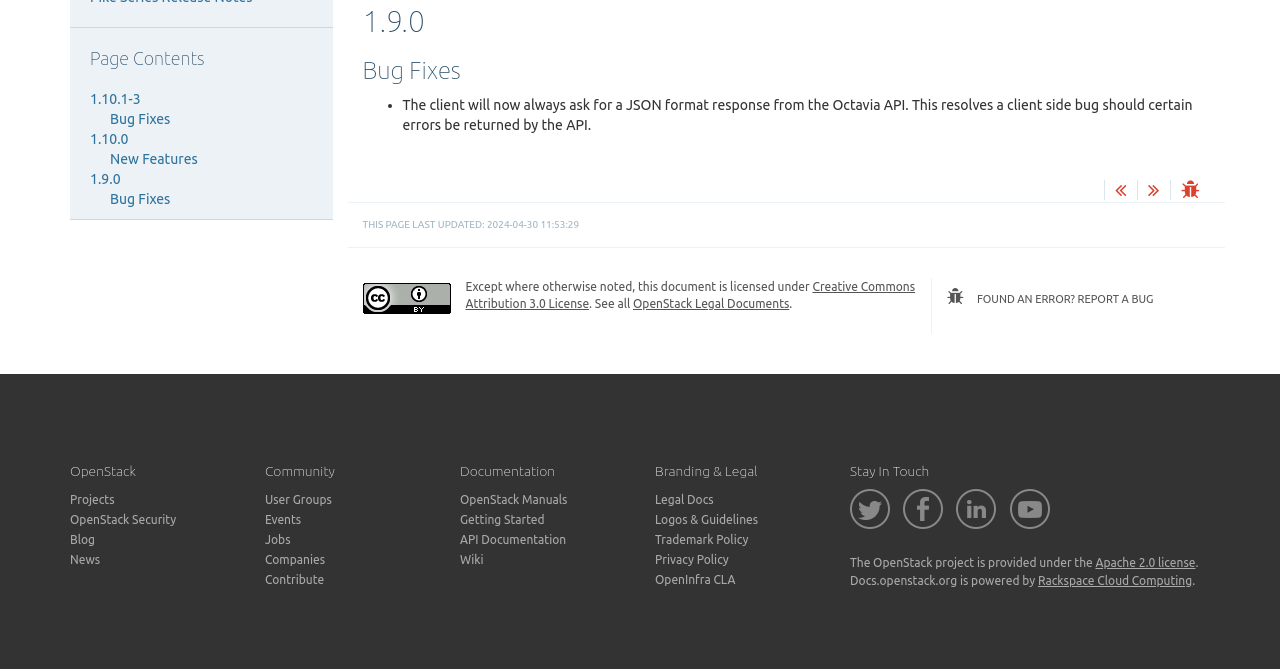Provide the bounding box coordinates of the HTML element this sentence describes: "Events". The bounding box coordinates consist of four float numbers between 0 and 1, i.e., [left, top, right, bottom].

[0.207, 0.767, 0.235, 0.787]